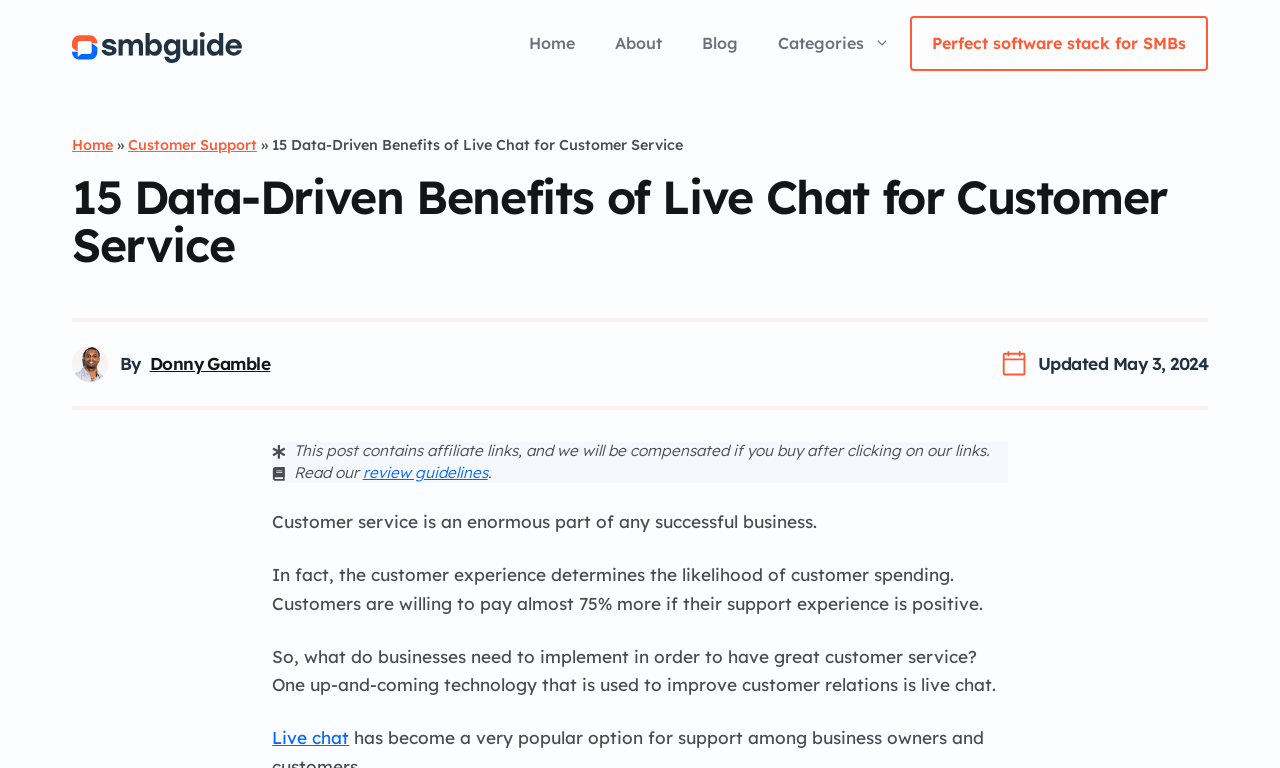Identify the bounding box for the UI element described as: "Home". Ensure the coordinates are four float numbers between 0 and 1, formatted as [left, top, right, bottom].

[0.398, 0.023, 0.465, 0.09]